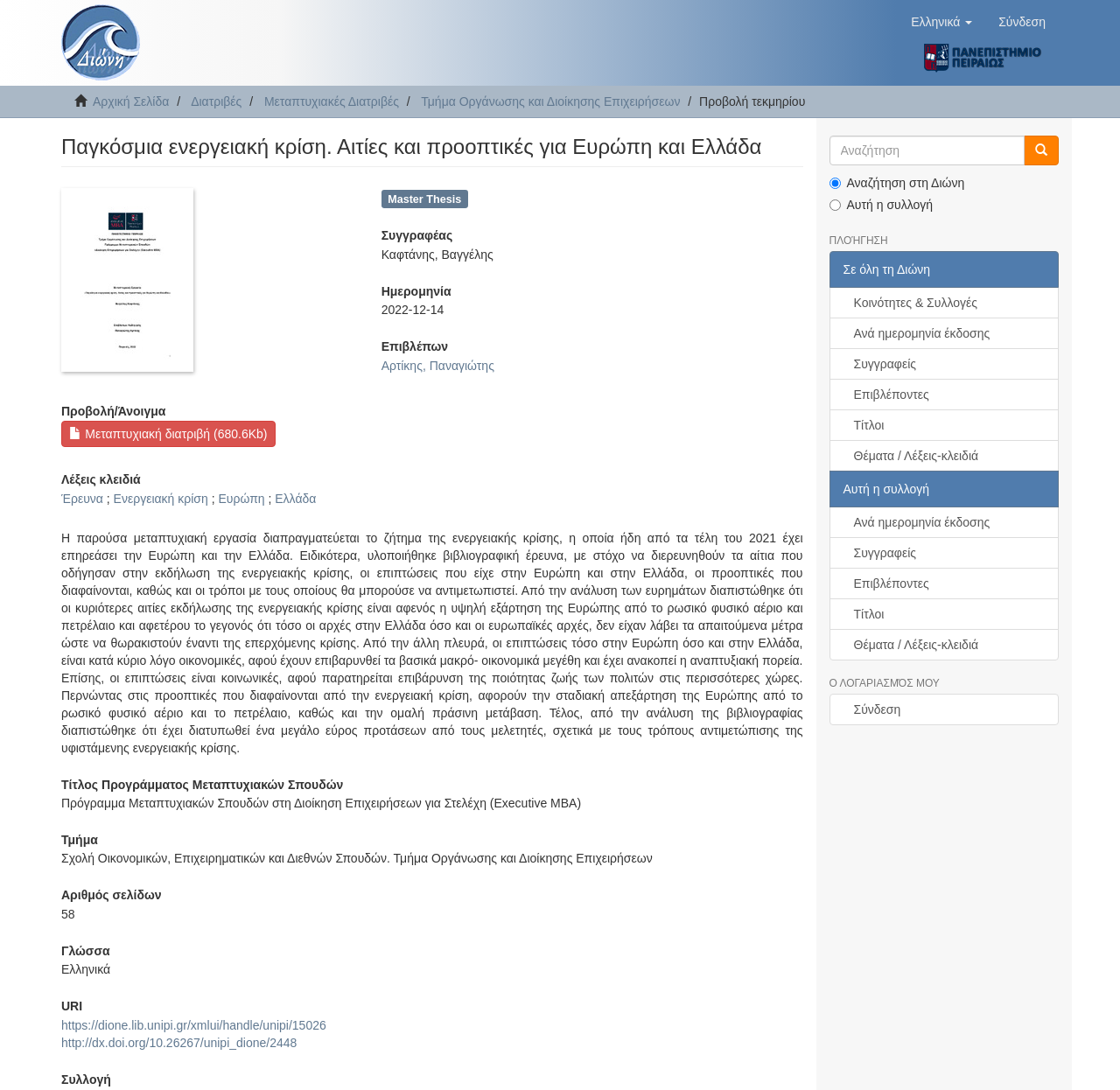Using the element description Ενεργειακή κρίση, predict the bounding box coordinates for the UI element. Provide the coordinates in (top-left x, top-left y, bottom-right x, bottom-right y) format with values ranging from 0 to 1.

[0.101, 0.451, 0.186, 0.464]